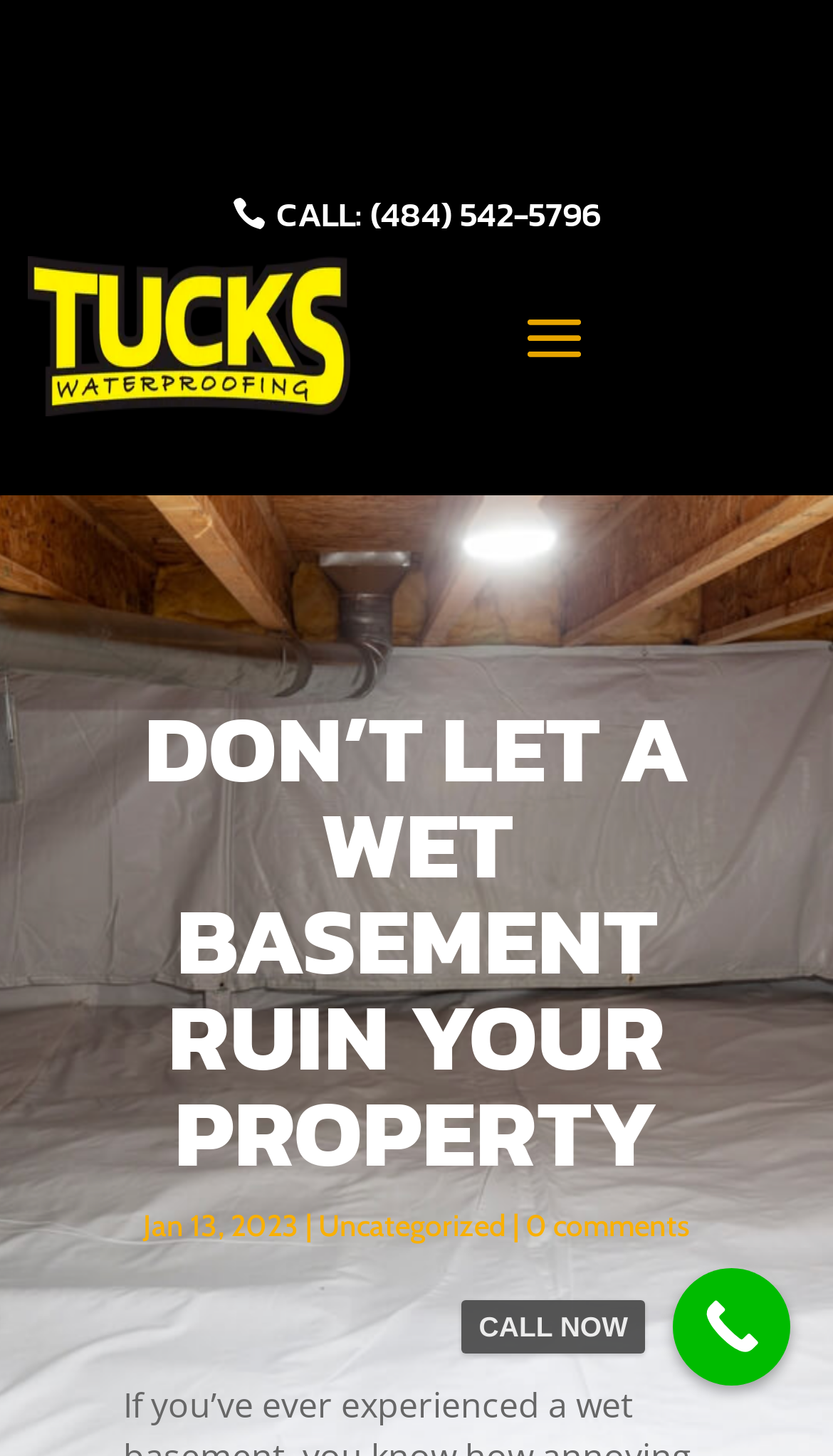What is the category of the latest article?
Answer briefly with a single word or phrase based on the image.

Uncategorized